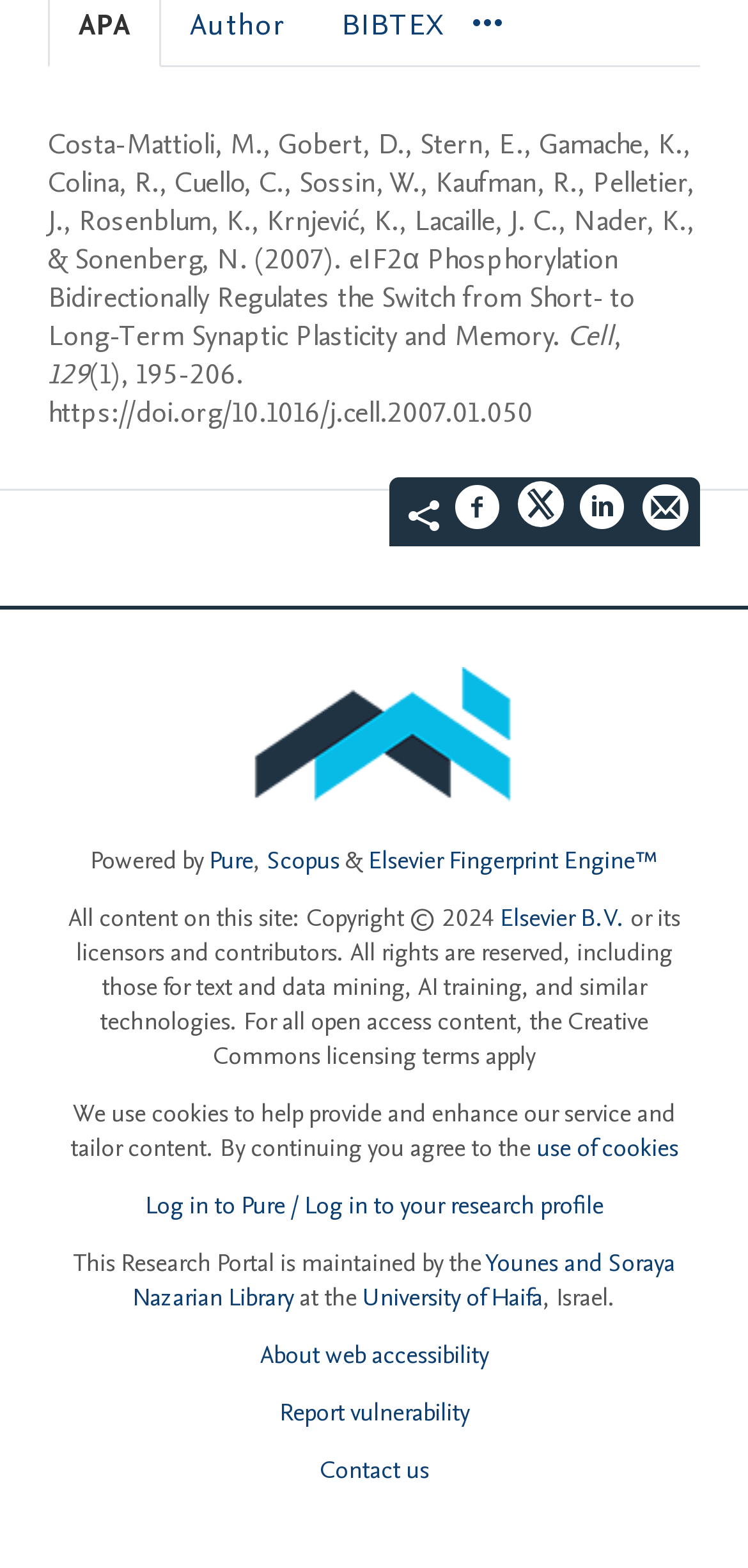What is the name of the university that maintains this research portal?
Please interpret the details in the image and answer the question thoroughly.

I found the name of the university that maintains this research portal by looking at the link element with ID 222, which contains the text 'University of Haifa'.